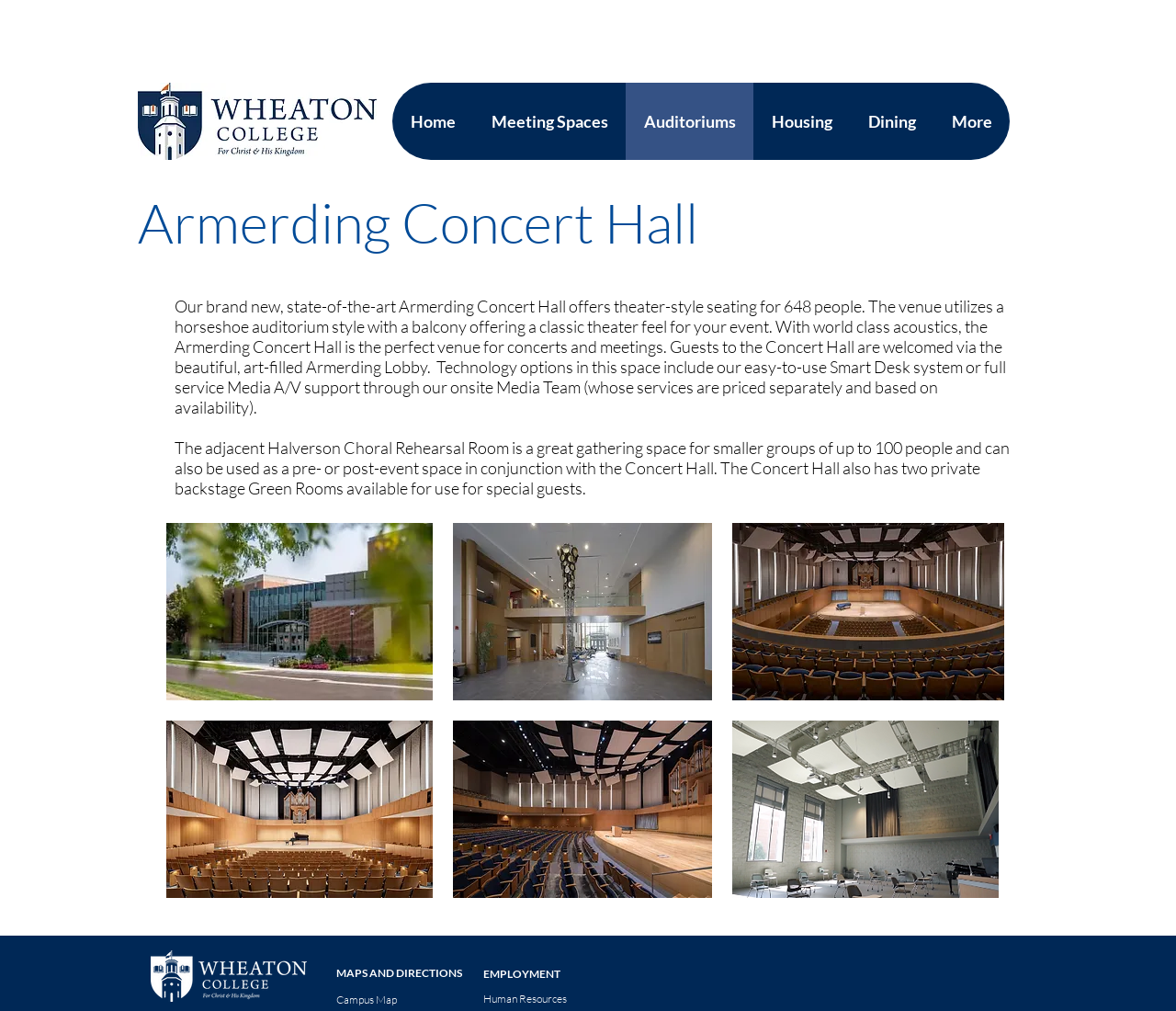Provide the bounding box coordinates of the UI element that matches the description: "Housing".

[0.641, 0.082, 0.723, 0.158]